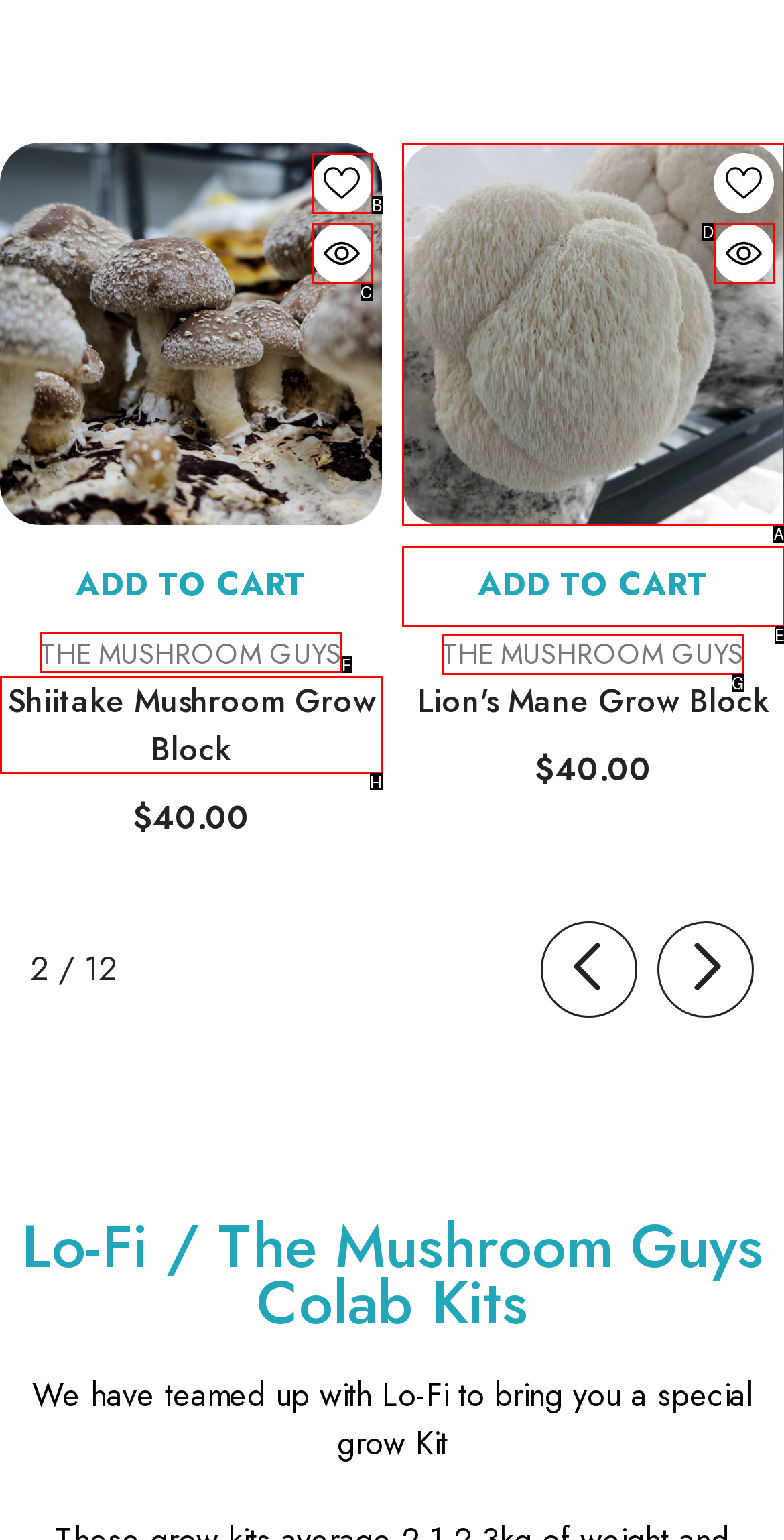Determine which HTML element matches the given description: Quick View. Provide the corresponding option's letter directly.

C